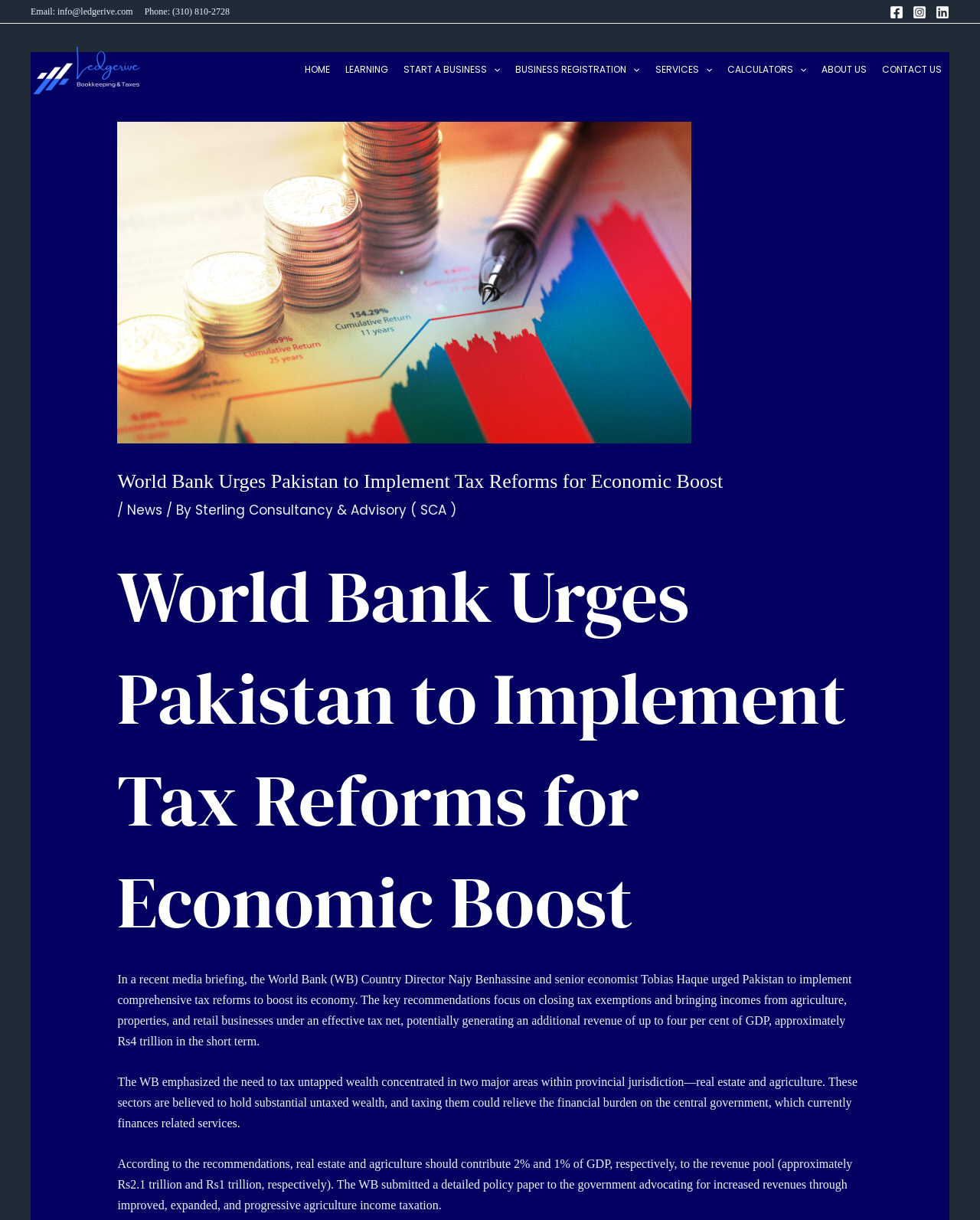What is the estimated revenue that could be generated from taxing real estate and agriculture? Based on the screenshot, please respond with a single word or phrase.

Rs2.1 trillion and Rs1 trillion